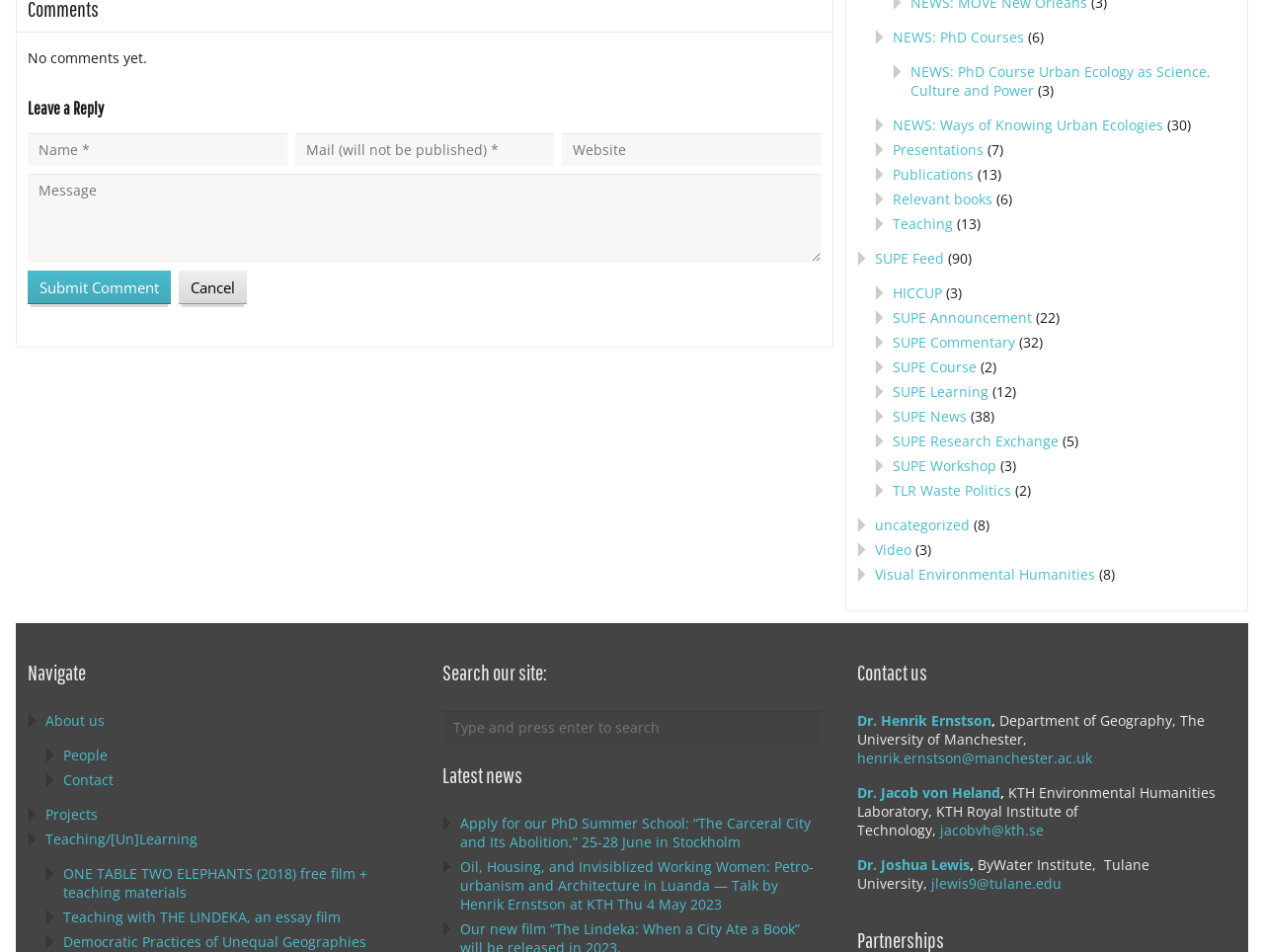Determine the bounding box coordinates for the UI element described. Format the coordinates as (top-left x, top-left y, bottom-right x, bottom-right y) and ensure all values are between 0 and 1. Element description: Dr. Jacob von Heland

[0.678, 0.823, 0.791, 0.842]